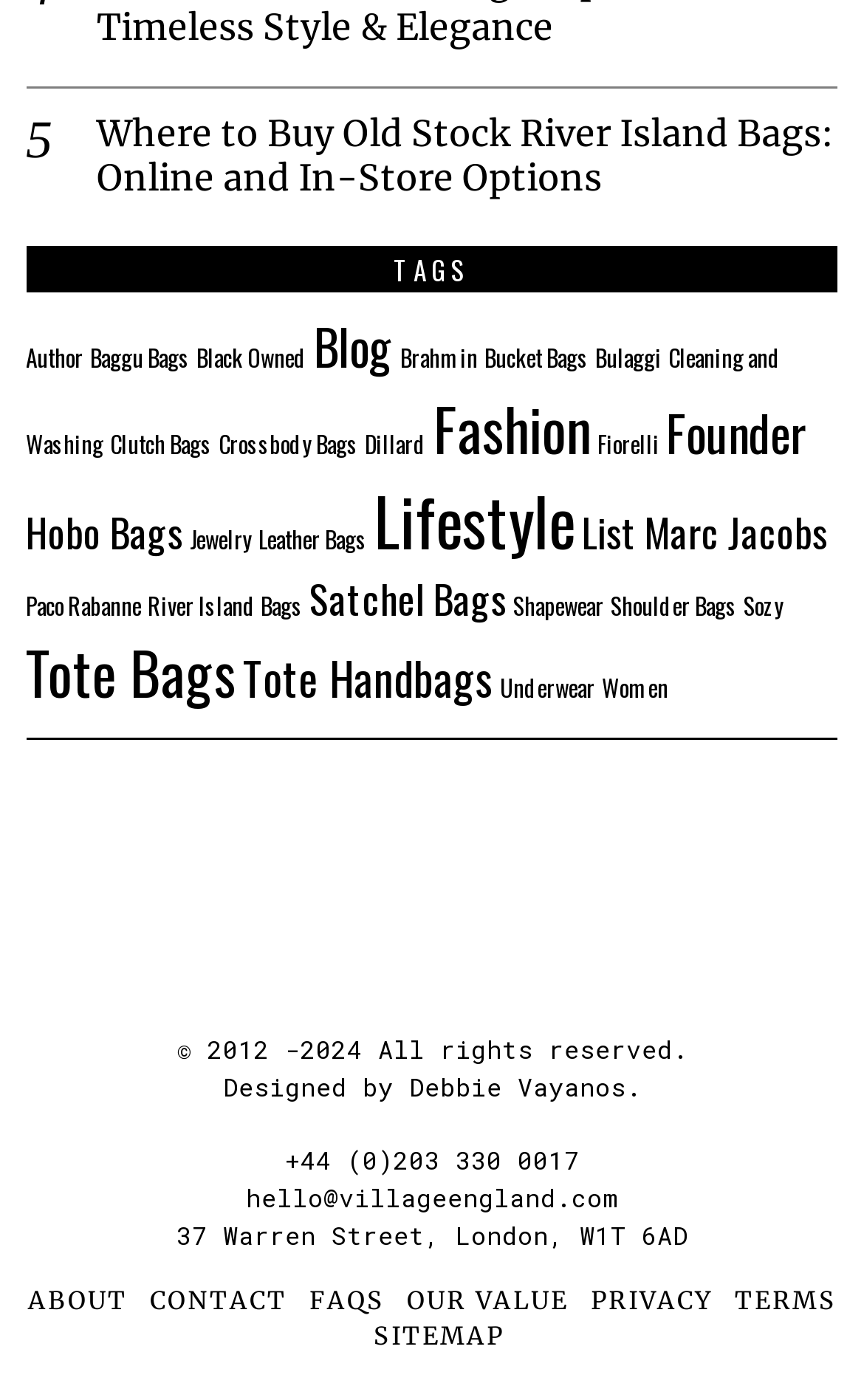Please mark the clickable region by giving the bounding box coordinates needed to complete this instruction: "Contact the website via 'hello@villageengland.com'".

[0.285, 0.844, 0.715, 0.867]